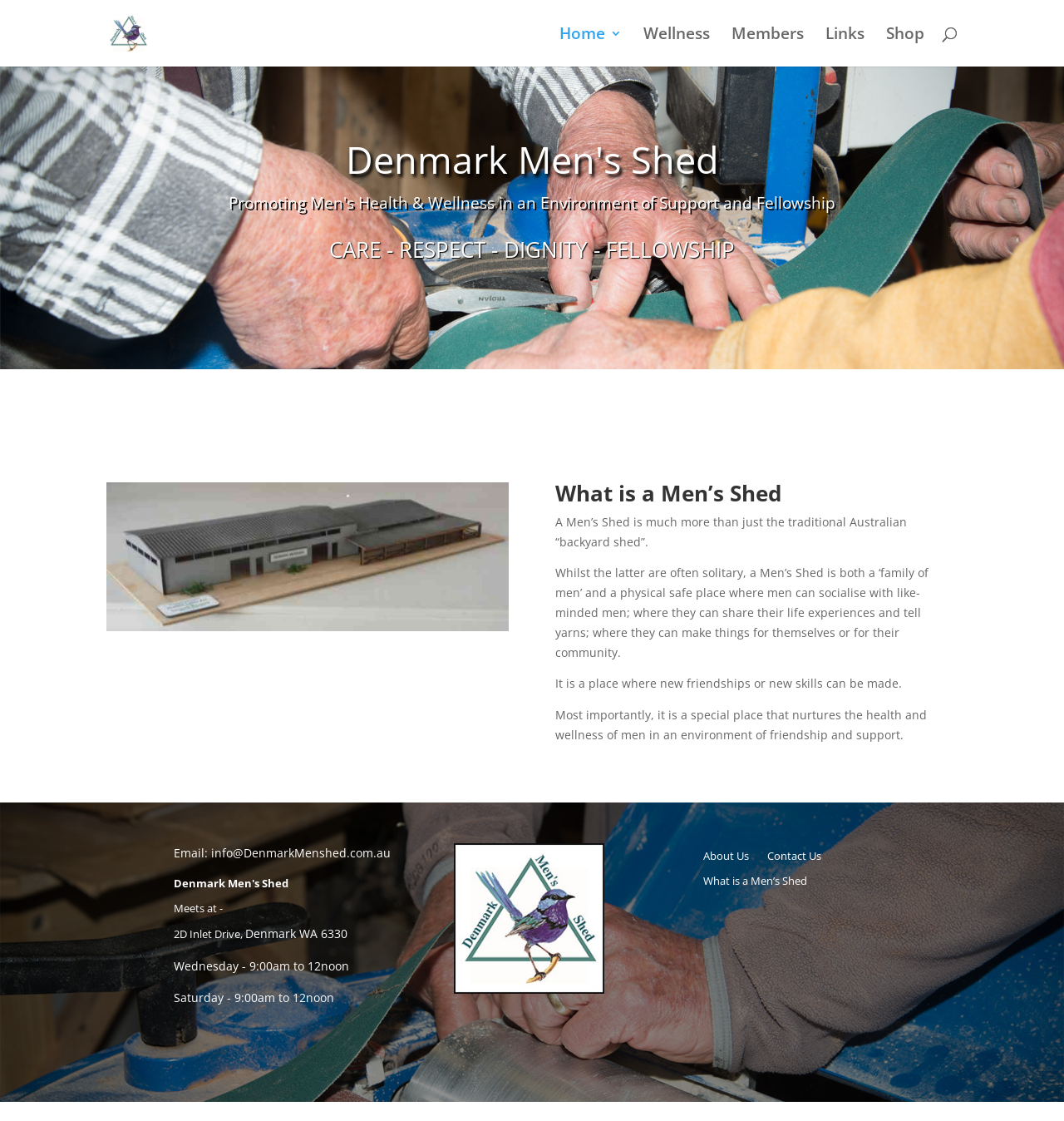What is the main theme of the webpage?
Please answer the question with as much detail as possible using the screenshot.

Based on the webpage content, the main theme is focused on men's health and wellness, specifically highlighting the importance of socialization, friendship, and support for men's well-being. The webpage provides information about Denmark Men's Shed, its purpose, and its activities, all of which are centered around promoting men's health and wellness.